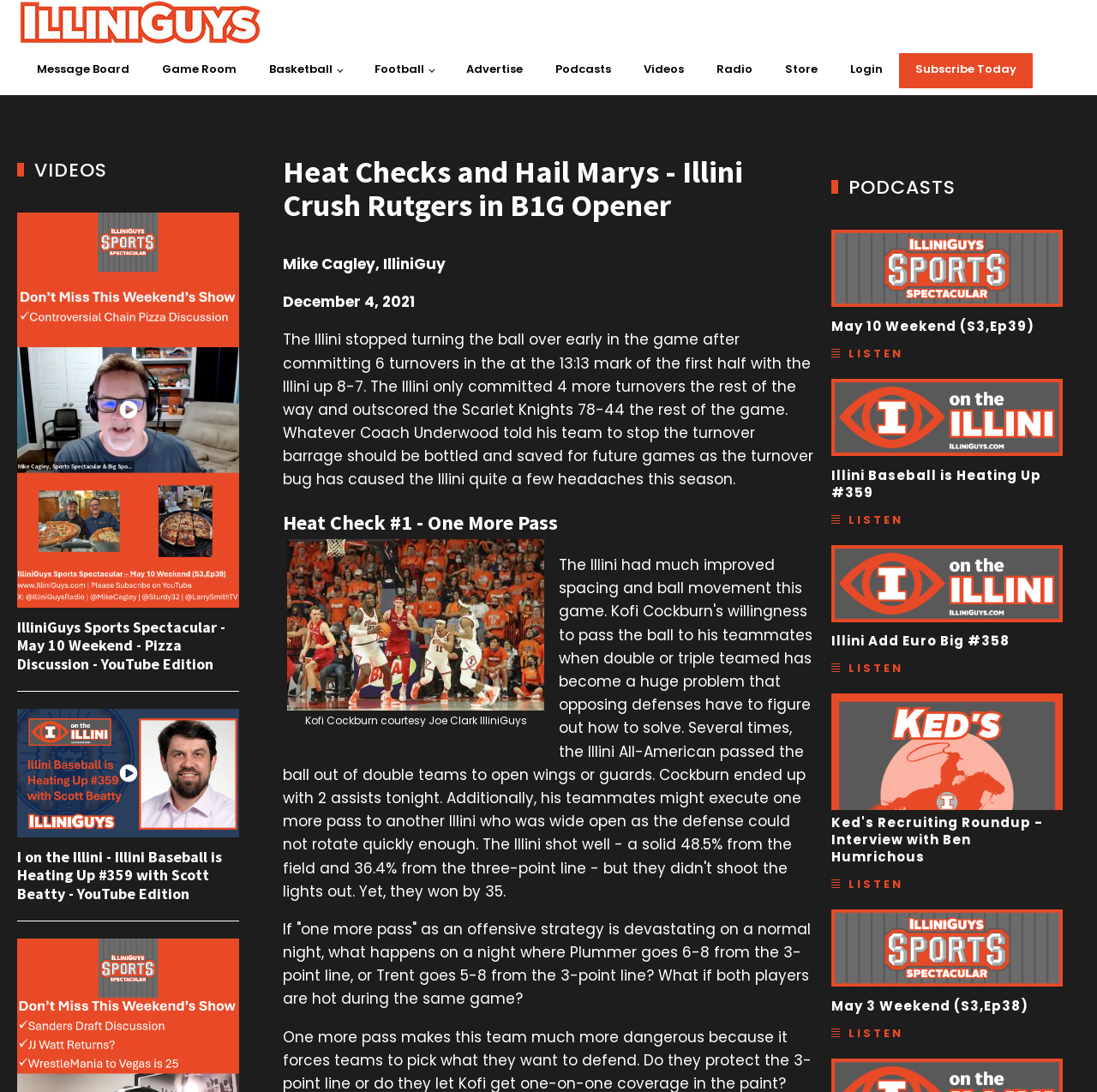Find the bounding box coordinates for the area that should be clicked to accomplish the instruction: "Watch the 'IlliniGuys Sports Spectacular - May 10 Weekend - Pizza Discussion - YouTube Edition' video".

[0.016, 0.556, 0.218, 0.617]